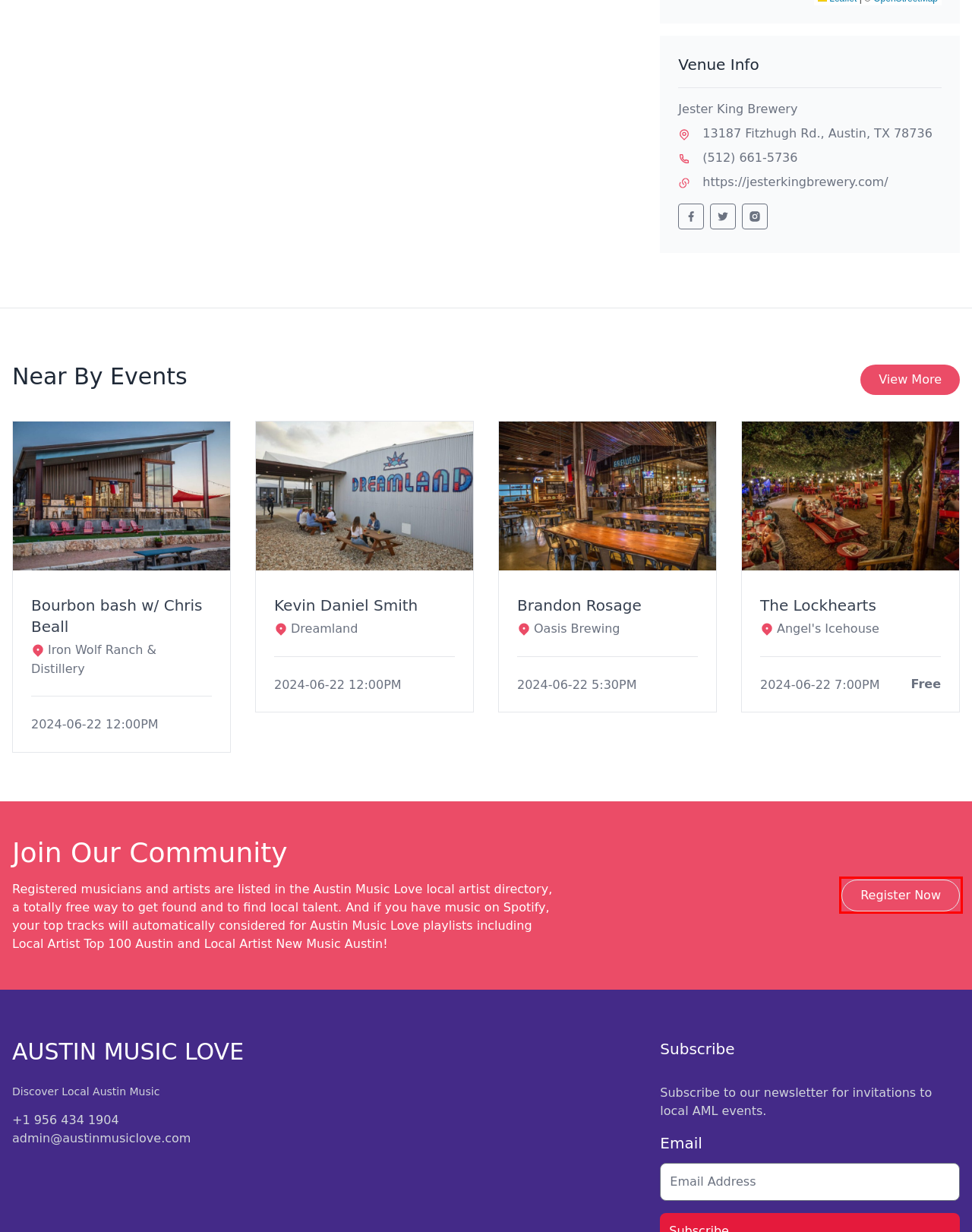Examine the screenshot of a webpage with a red bounding box around an element. Then, select the webpage description that best represents the new page after clicking the highlighted element. Here are the descriptions:
A. Kevin Daniel Smith - Austin Music Love
B. The Lockhearts - Austin Music Love
C. Jester King — Brewery, Kitchen, Farm & Event Hall
D. Sign Up - Austin Music Love
E. Browse - Austin Music Love
F. Privacy Policy - Austin Music Love
G. Brandon Rosage - Austin Music Love
H. Bourbon bash w/ Chris Beall - Austin Music Love

D